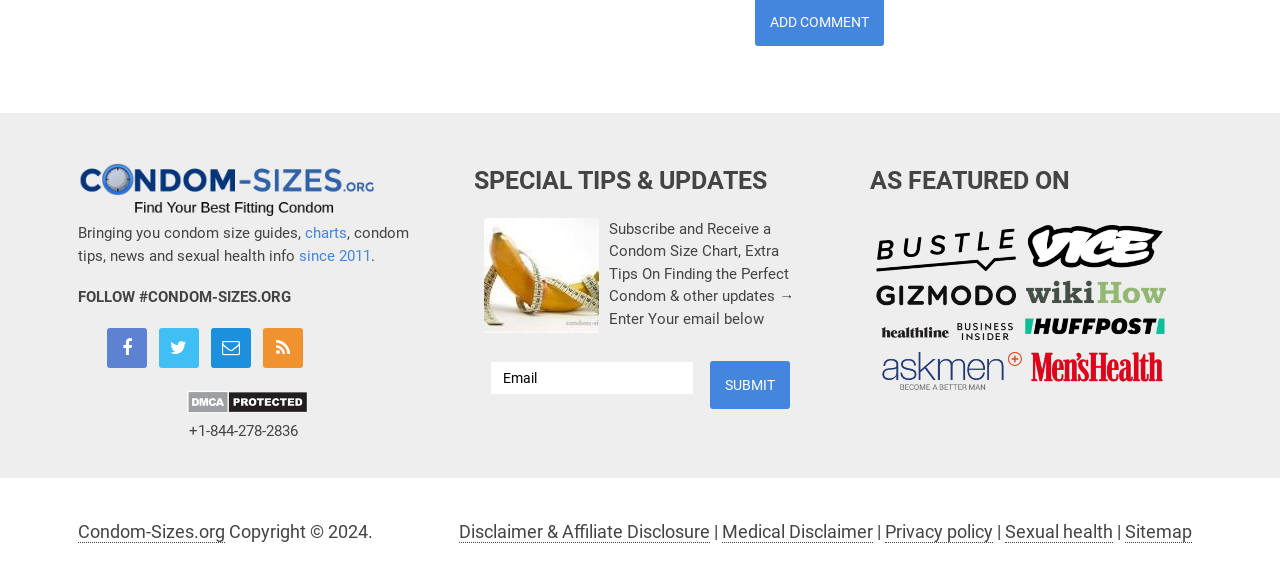Please identify the bounding box coordinates of the clickable element to fulfill the following instruction: "Subscribe to condom-sizes.org". The coordinates should be four float numbers between 0 and 1, i.e., [left, top, right, bottom].

[0.378, 0.372, 0.468, 0.569]